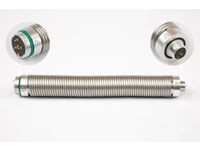Provide your answer to the question using just one word or phrase: What type of photographers is this product geared towards?

Professional or enthusiast